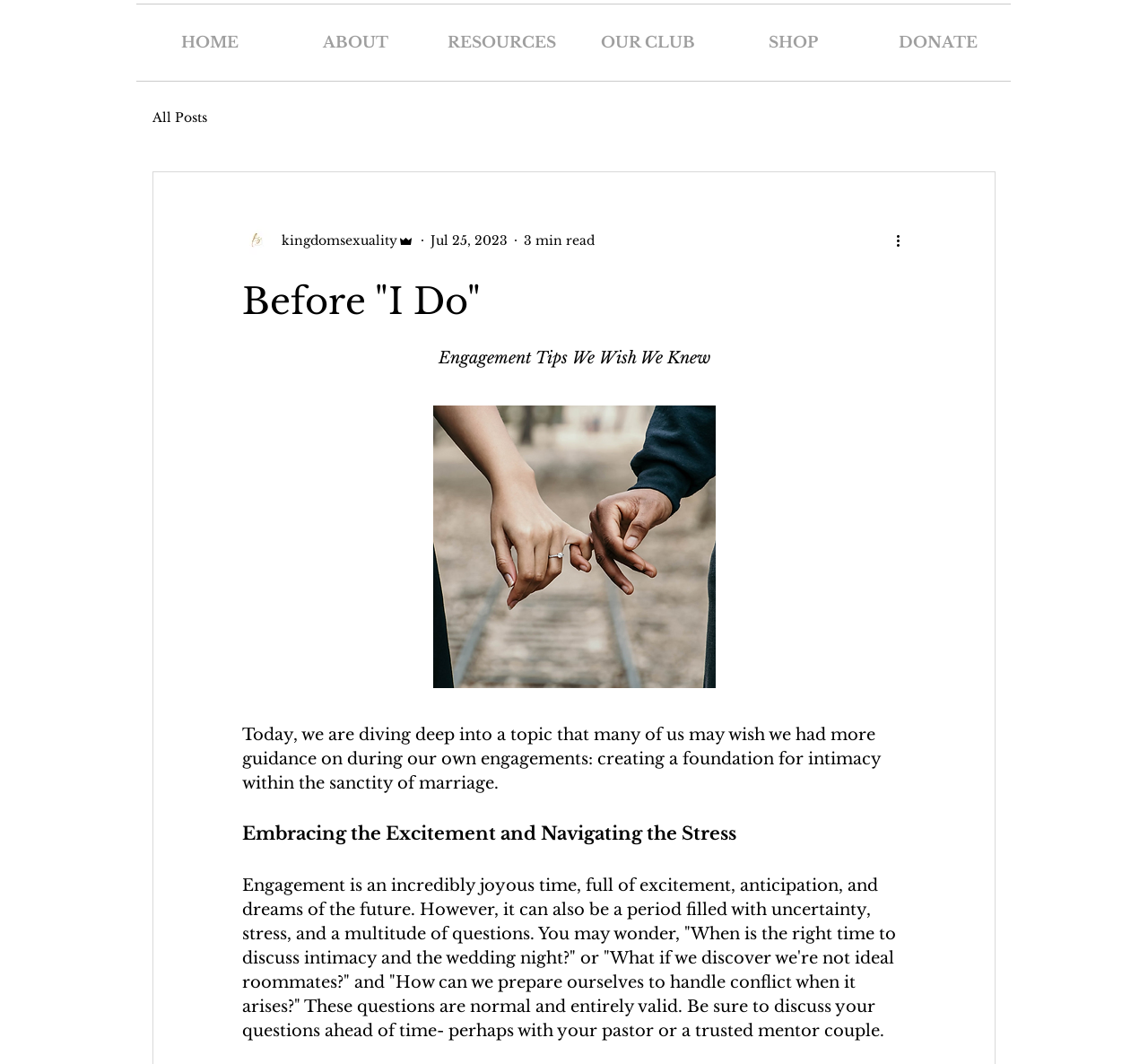What is the purpose of discussing questions ahead of time?
Refer to the image and provide a thorough answer to the question.

In the article, it is mentioned that discussing questions ahead of time, perhaps with a pastor or a trusted mentor couple, can help prepare oneself to handle conflict when it arises.